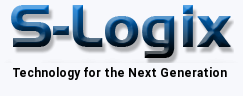What is the focus of S-Logix's projects and research endeavors?
Based on the image content, provide your answer in one word or a short phrase.

IoT access and network communication